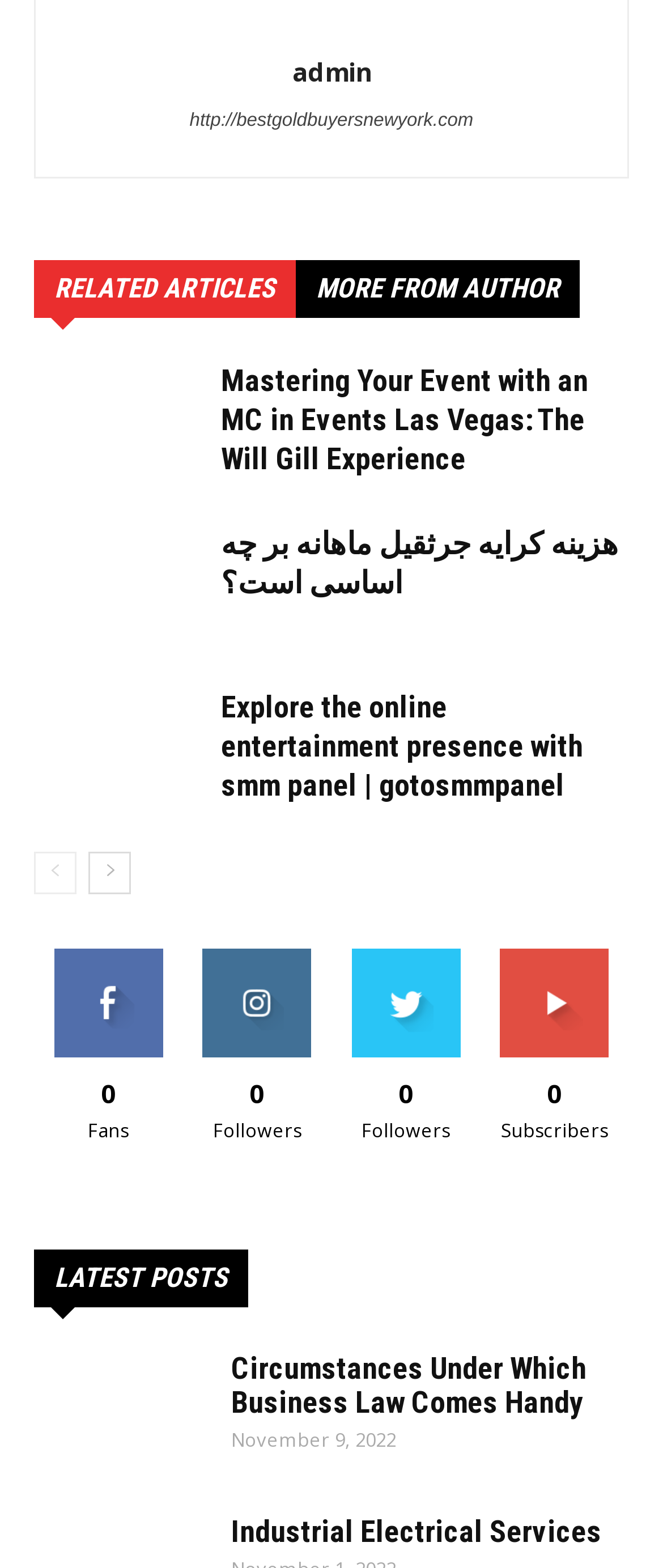Review the image closely and give a comprehensive answer to the question: What is the date of the article 'Circumstances Under Which Business Law Comes Handy'?

I found the time element with the text 'November 9, 2022' associated with the article 'Circumstances Under Which Business Law Comes Handy'.